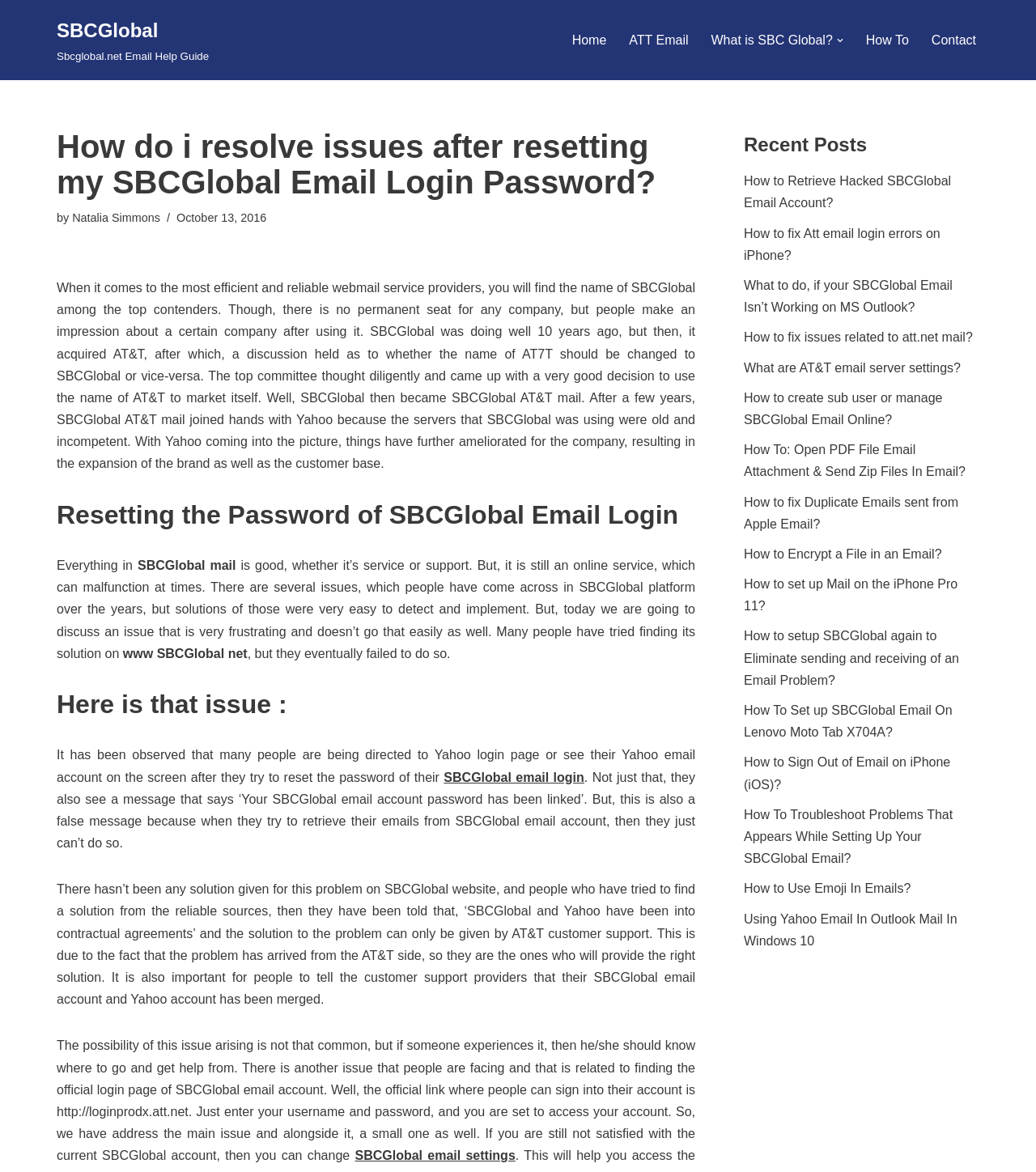Provide the bounding box coordinates for the area that should be clicked to complete the instruction: "Open the 'Contact' page".

[0.899, 0.025, 0.942, 0.044]